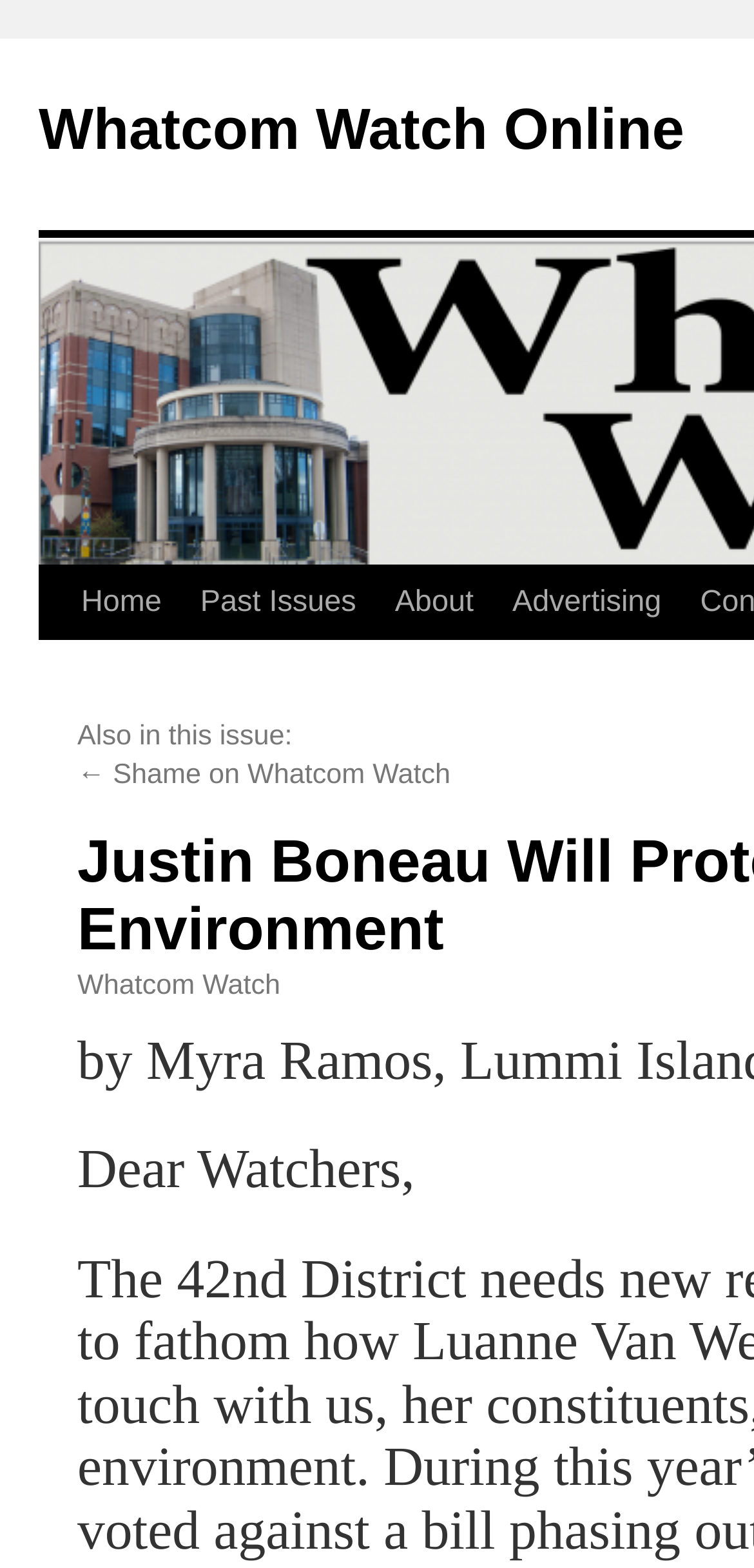Craft a detailed narrative of the webpage's structure and content.

The webpage appears to be an online publication, specifically an issue of Whatcom Watch Online, with a focus on environmental protection. At the top, there is a prominent link to "Whatcom Watch Online" and a "Skip to content" link, indicating that the main content is below. 

To the right of these links, there is a navigation menu with links to "Home", "Past Issues", "About", and "Advertising", suggesting that the publication has multiple sections and issues. 

Below the navigation menu, there is a section header "Also in this issue:", followed by a left arrow symbol and a link to an article titled "Shame on Whatcom Watch". This article is likely one of the featured pieces in the current issue. 

Further down, there is a subheading "Whatcom Watch" and a letter or editorial titled "Dear Watchers," which may be a message from the editor or a prominent contributor.